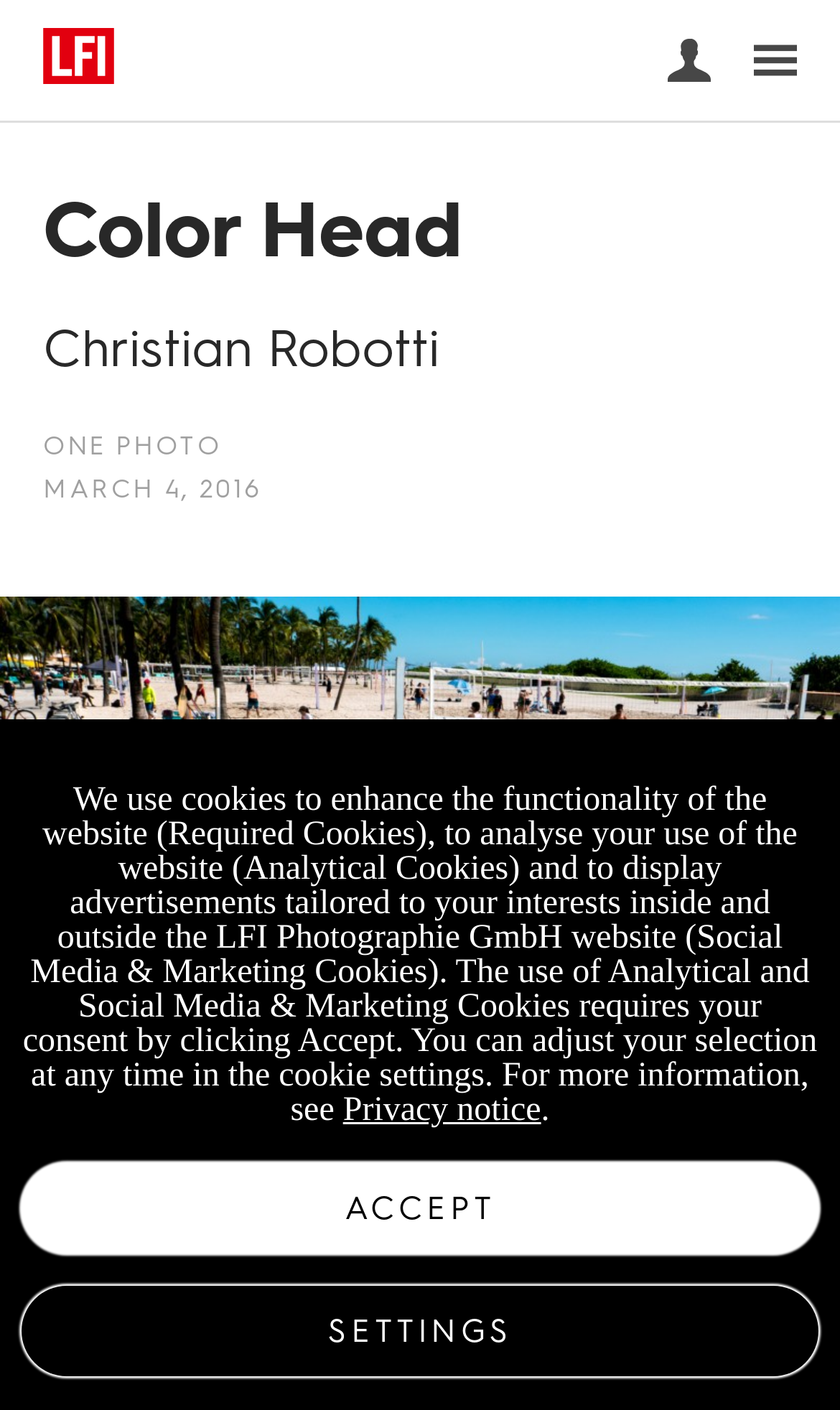Determine the coordinates of the bounding box for the clickable area needed to execute this instruction: "go to LFI homepage".

[0.051, 0.02, 0.136, 0.064]